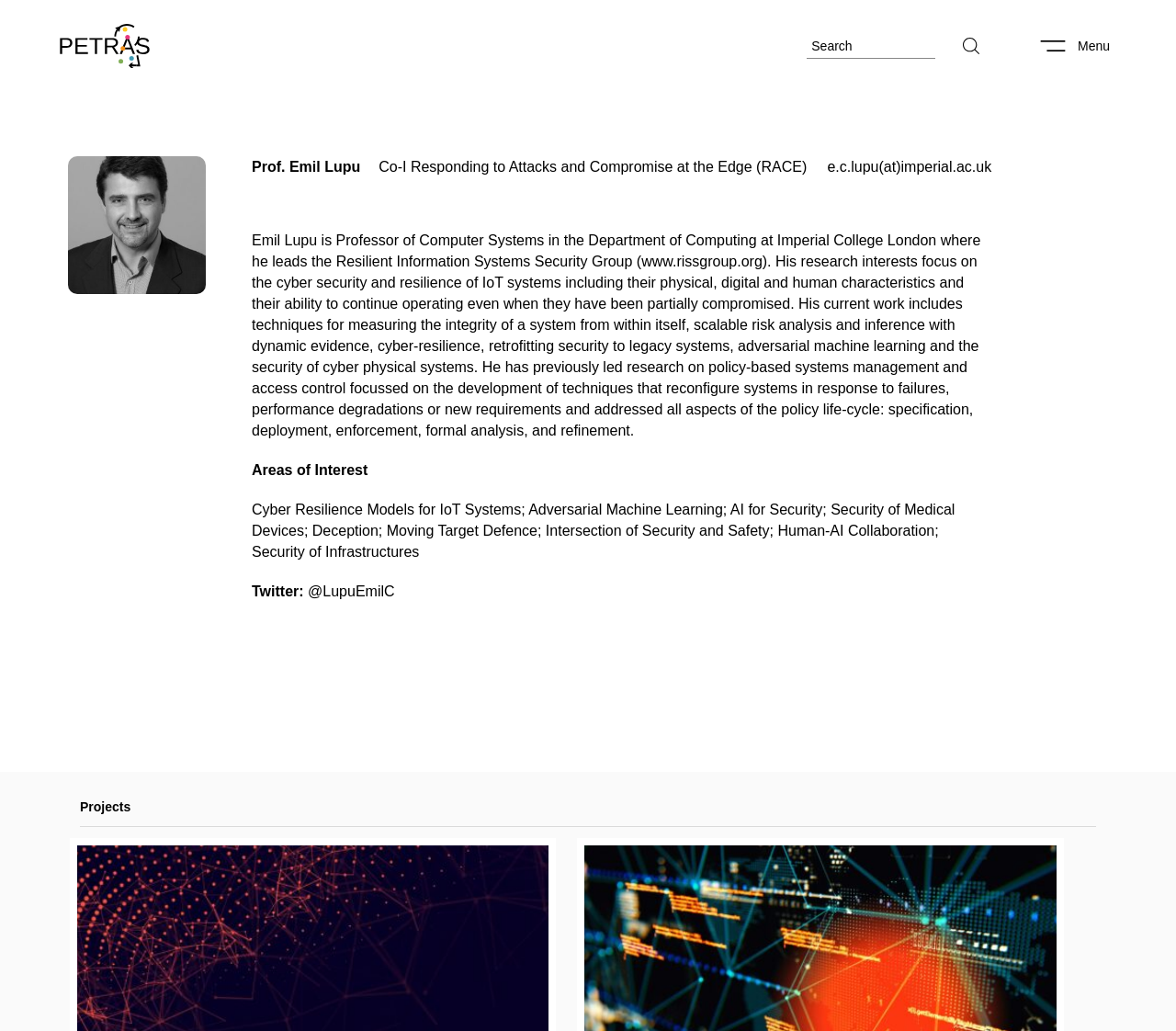Analyze the image and give a detailed response to the question:
What is the name of the research group led by the professor?

The name of the research group is mentioned in the description of the professor's research interests, which states that he leads the Resilient Information Systems Security Group at Imperial College London.